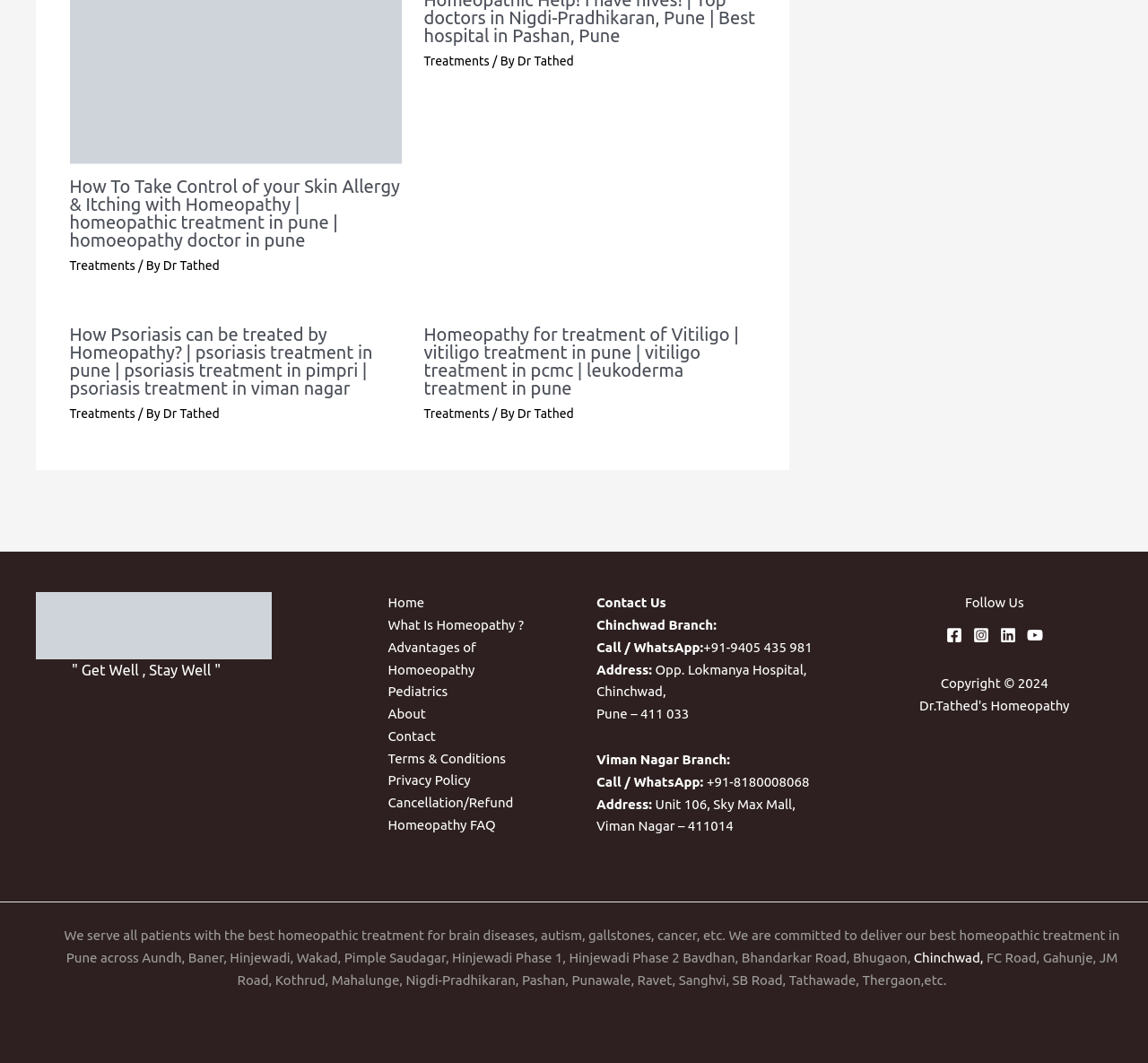Using the information in the image, give a comprehensive answer to the question: 
What are the two branches of the clinic mentioned on the webpage?

The webpage mentions the addresses and contact information of two branches of the clinic, specifically Chinchwad Branch and Viman Nagar Branch, indicating that these are the two locations of the clinic.